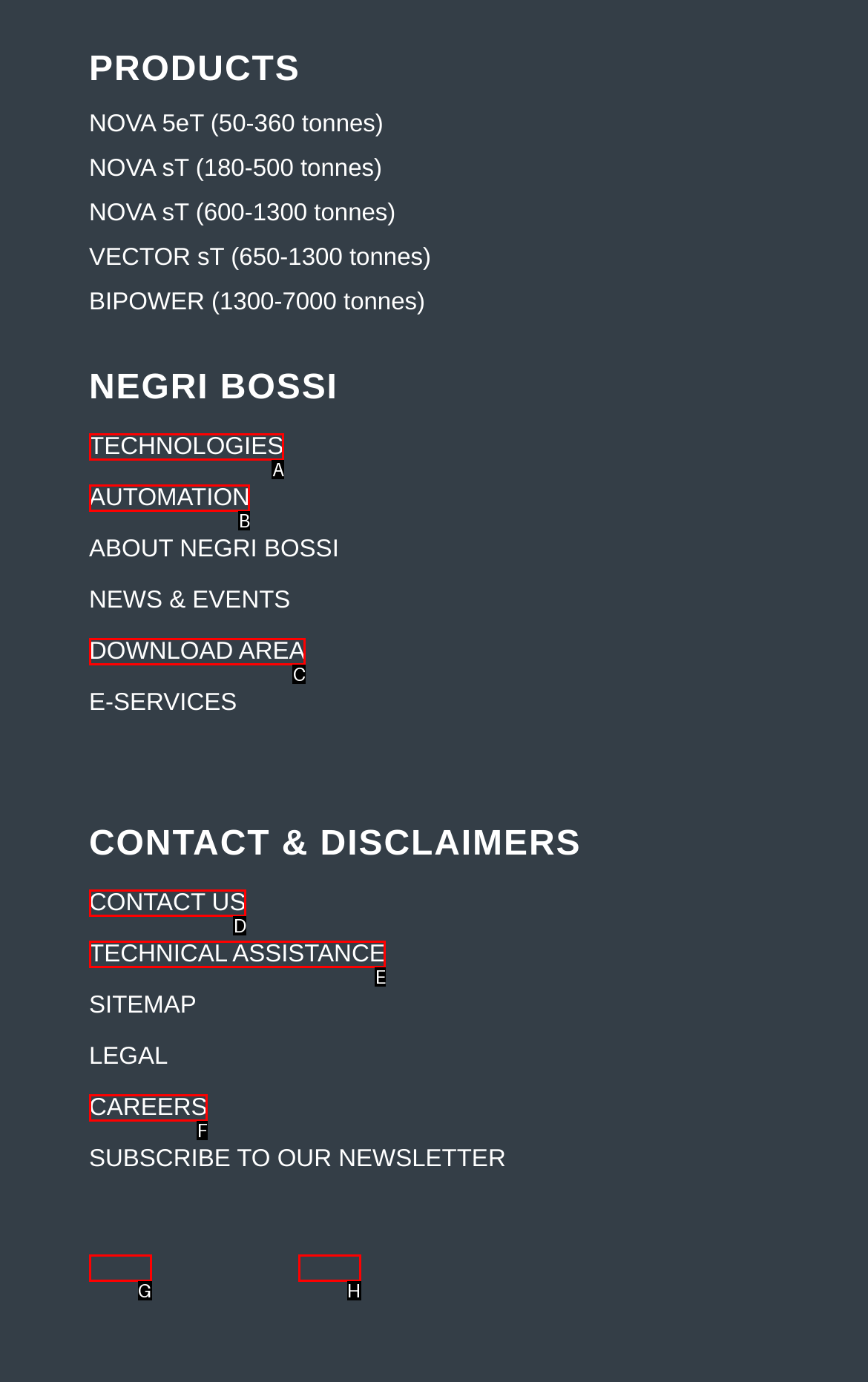Point out the HTML element I should click to achieve the following task: Visit TECHNOLOGIES page Provide the letter of the selected option from the choices.

A